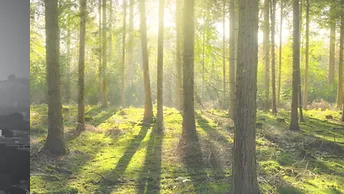What is the color of the grass on the forest floor?
Please use the visual content to give a single word or phrase answer.

Rich green